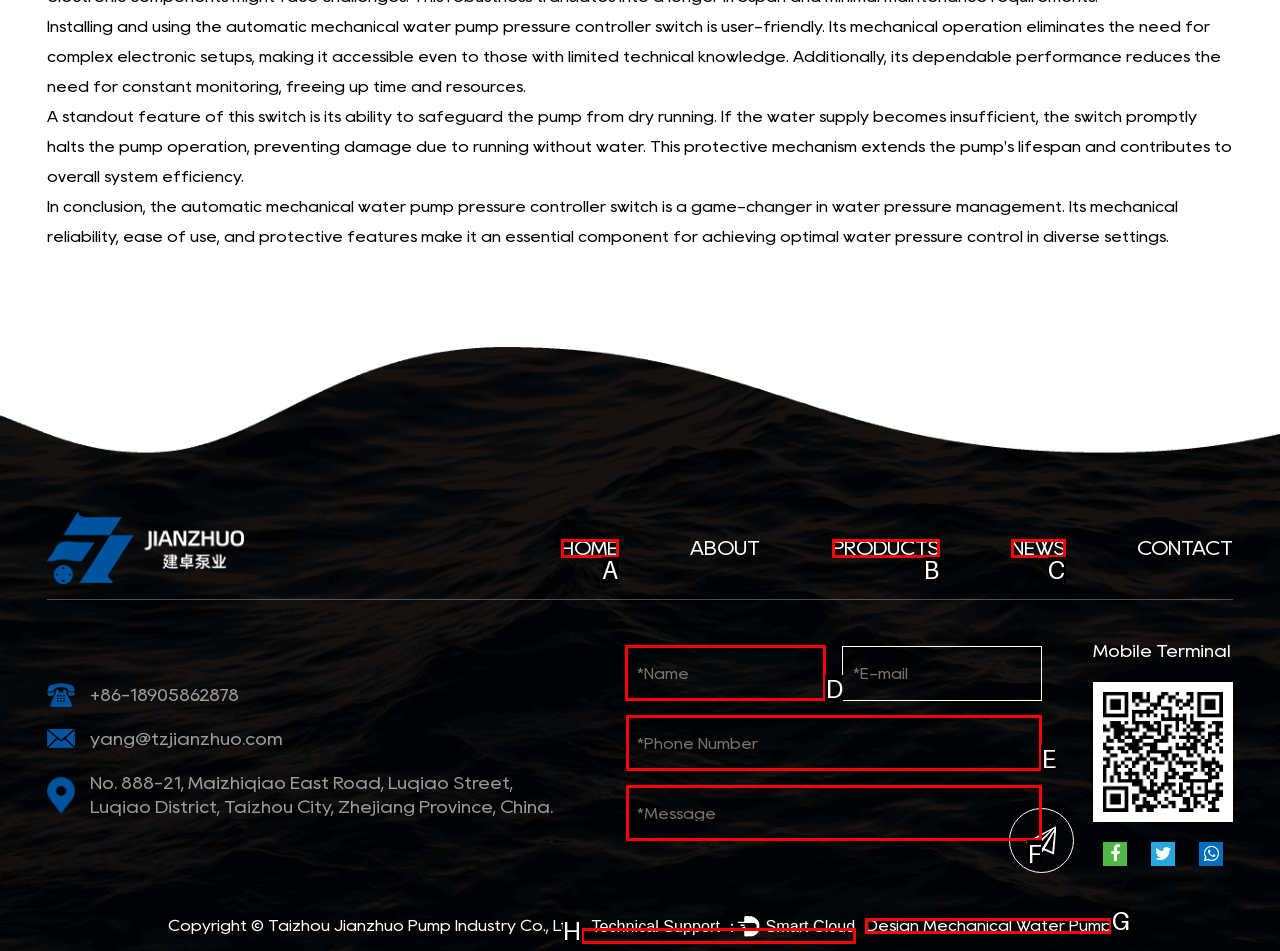To execute the task: Enter your name in the textbox, which one of the highlighted HTML elements should be clicked? Answer with the option's letter from the choices provided.

D